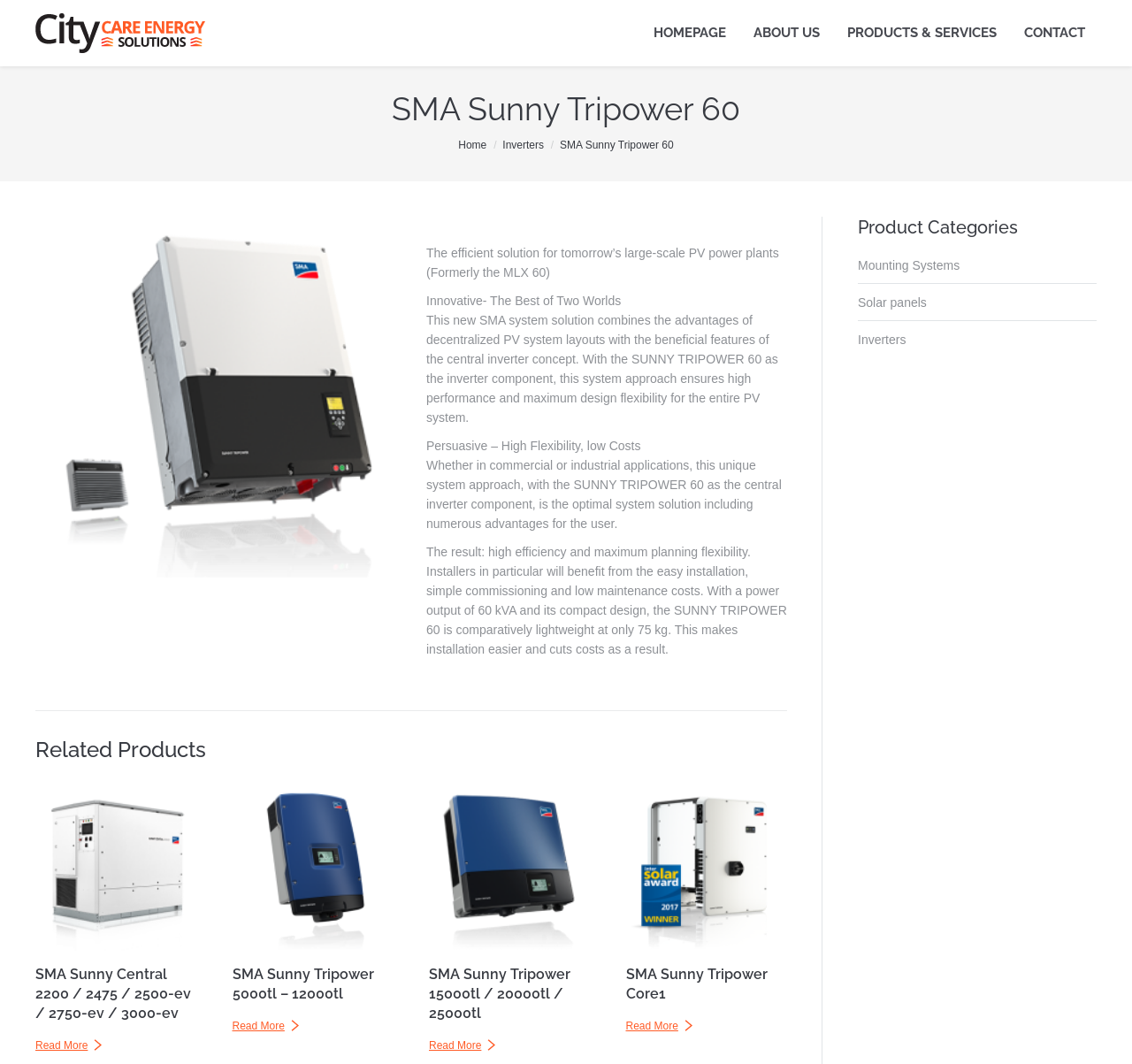Please identify the bounding box coordinates of the clickable element to fulfill the following instruction: "Read the article about 10 Best Basmati Rice Brand". The coordinates should be four float numbers between 0 and 1, i.e., [left, top, right, bottom].

None